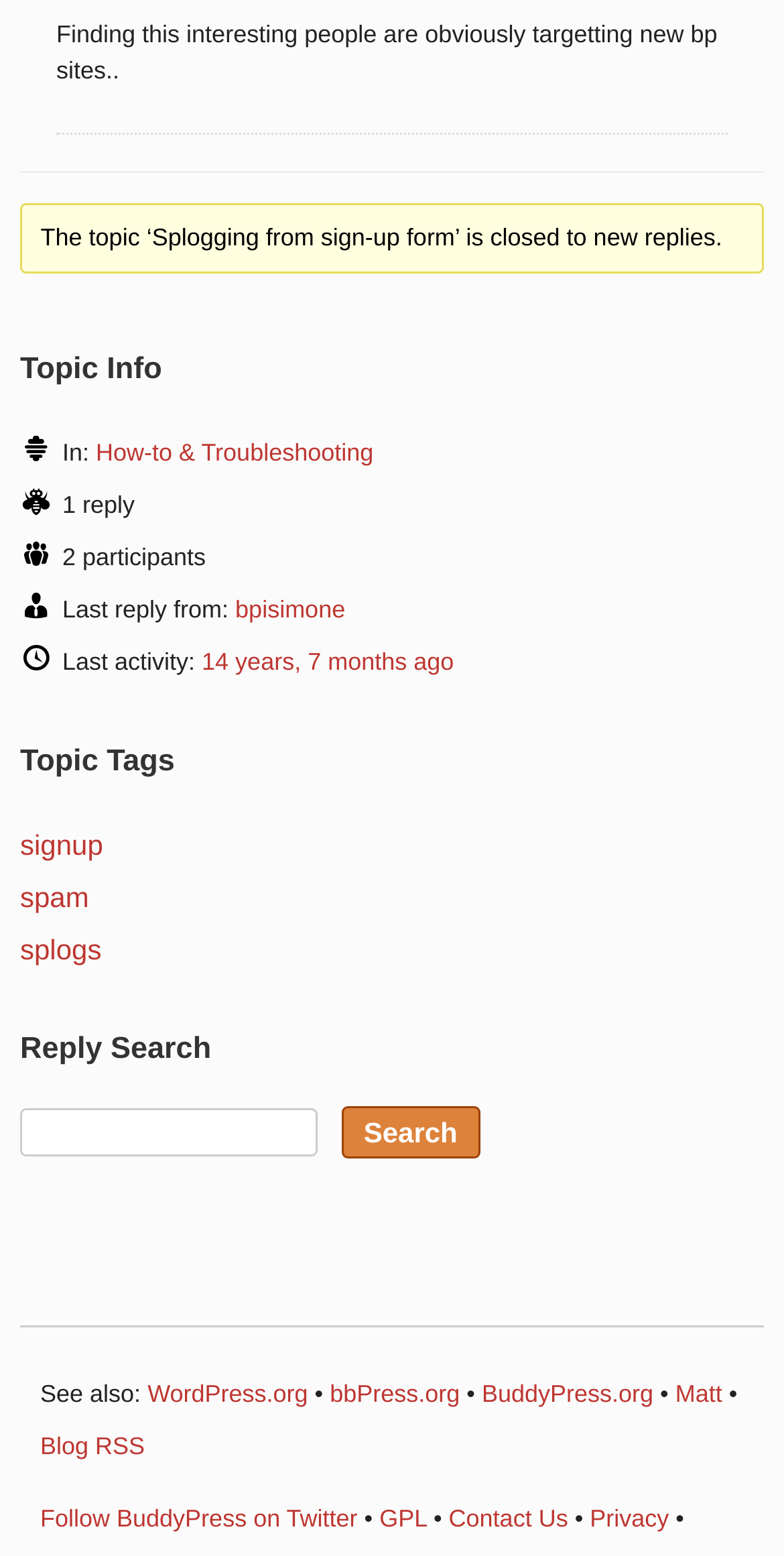How many participants are in this topic?
Using the image as a reference, answer the question with a short word or phrase.

2